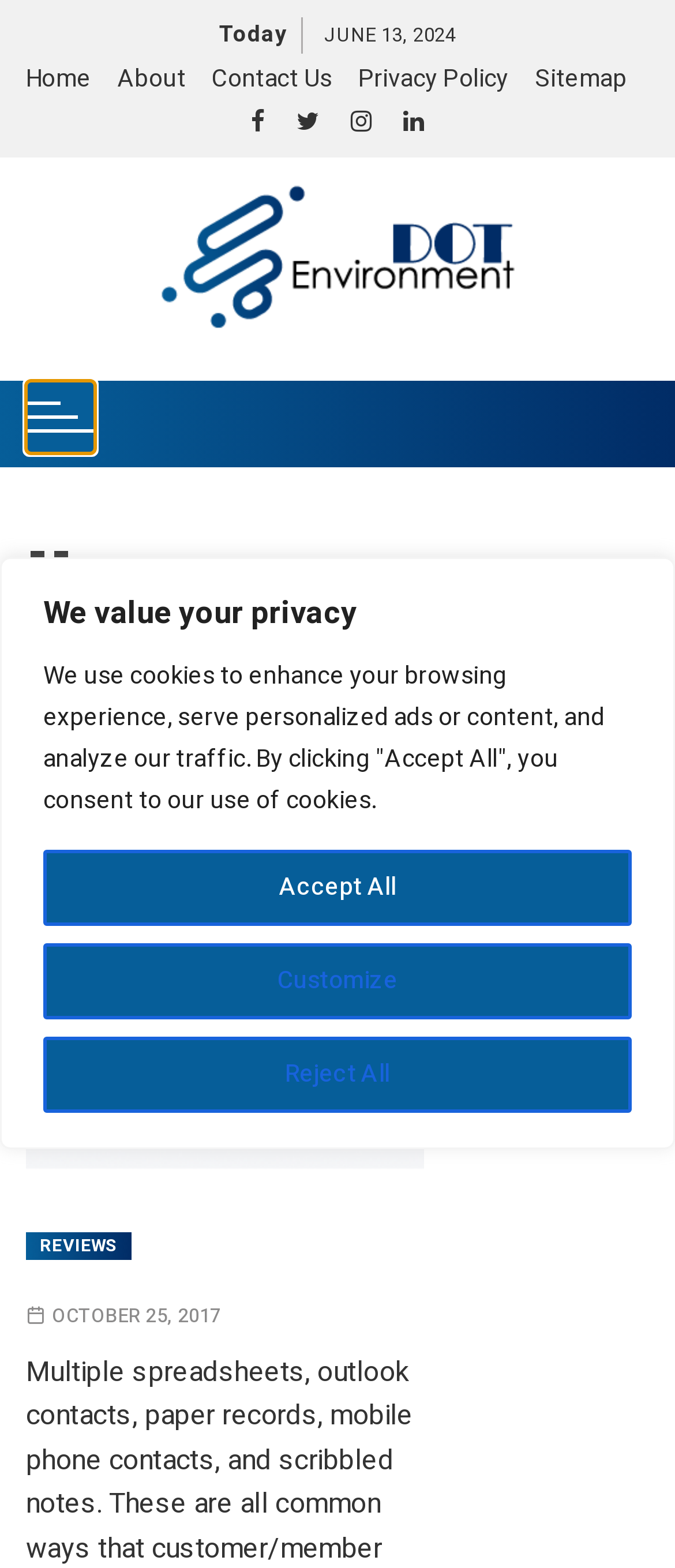Generate a comprehensive description of the contents of the webpage.

The webpage is about Dot Environment and its CRM (Customer Relationship Management) system. At the top, there is a privacy notice with three buttons: "Customize", "Reject All", and "Accept All". Below this notice, there are two date displays: "Today" and "JUNE 13, 2024". 

The top navigation bar has five links: "Home", "About", "Contact Us", "Privacy Policy", and "Sitemap". There are also four empty links, possibly indicating a dropdown menu or a navigation section. 

The main content area has a heading "How can CRM help your business?" and a subheading that is not explicitly stated but related to the meta description, which mentions various ways of storing customer information. 

To the left of the main content, there is a logo of Dot Environment, an image with the company name. Below the logo, there is an empty button. 

On the right side of the main content, there is a figure or an image, but its description is not provided. 

At the bottom of the page, there is a link to "REVIEWS" and a date display "OCTOBER 25, 2017".